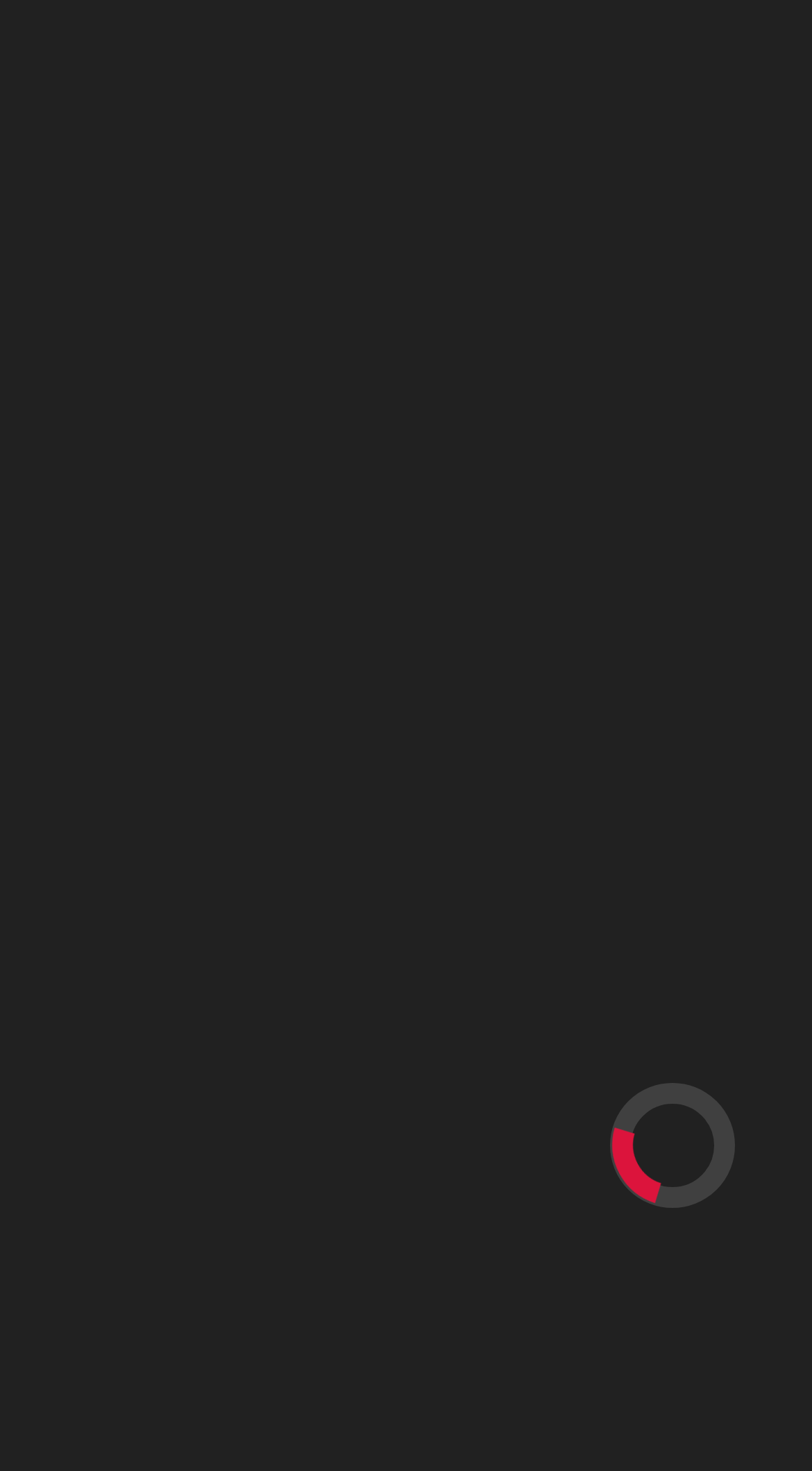Predict the bounding box of the UI element based on the description: "September 11, 2016". The coordinates should be four float numbers between 0 and 1, formatted as [left, top, right, bottom].

[0.371, 0.772, 0.65, 0.792]